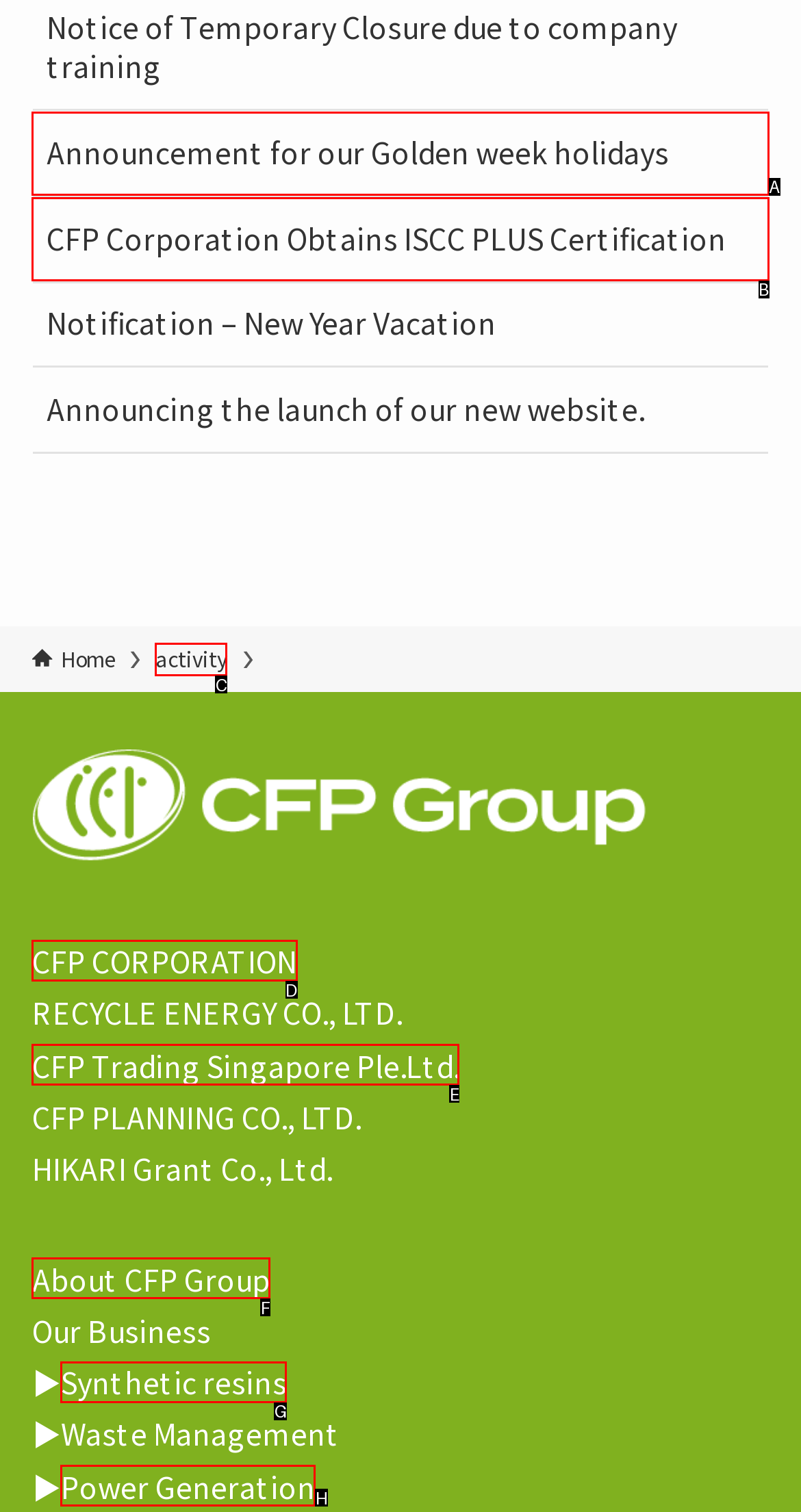Determine which HTML element should be clicked for this task: Learn about CFP CORPORATION
Provide the option's letter from the available choices.

D